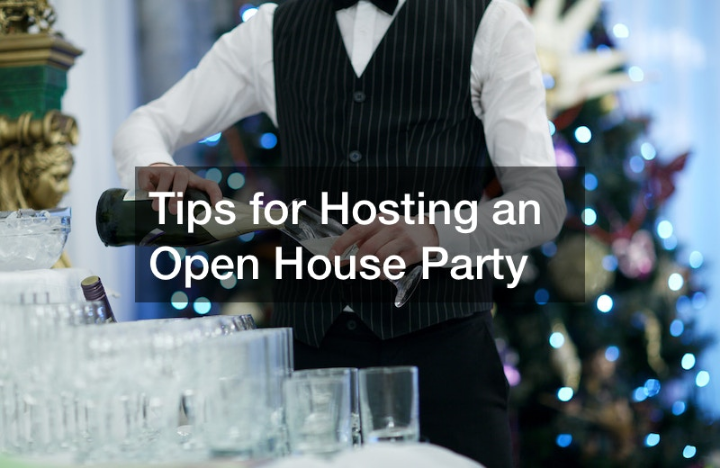What is the atmosphere of the scene?
Please provide a detailed answer to the question.

The scene conveys a festive atmosphere perfect for welcoming guests, which is created by the beautifully decorated backdrop featuring a blurred tree adorned with twinkling lights.